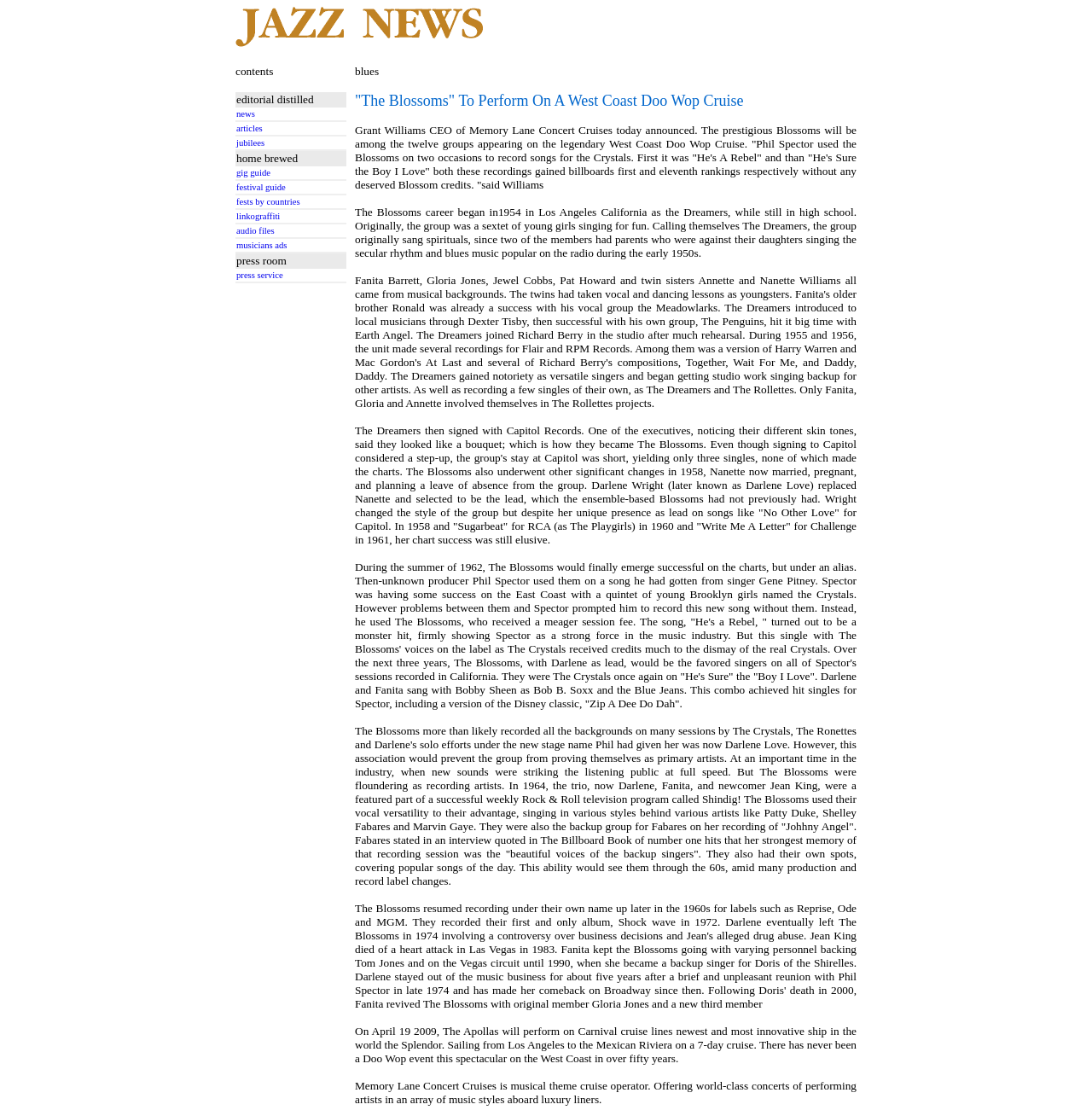What is the name of the ship where The Apollas will perform on April 19, 2009?
Look at the image and provide a detailed response to the question.

Based on the webpage content, specifically the StaticText element with the text 'On April 19 2009, The Apollas will perform on Carnival cruise lines newest and most innovative ship in the world the Splendor. Sailing from Los Angeles to the Mexican Riviera on a 7-day cruise.', we can determine that the name of the ship where The Apollas will perform on April 19, 2009 is Splendor.